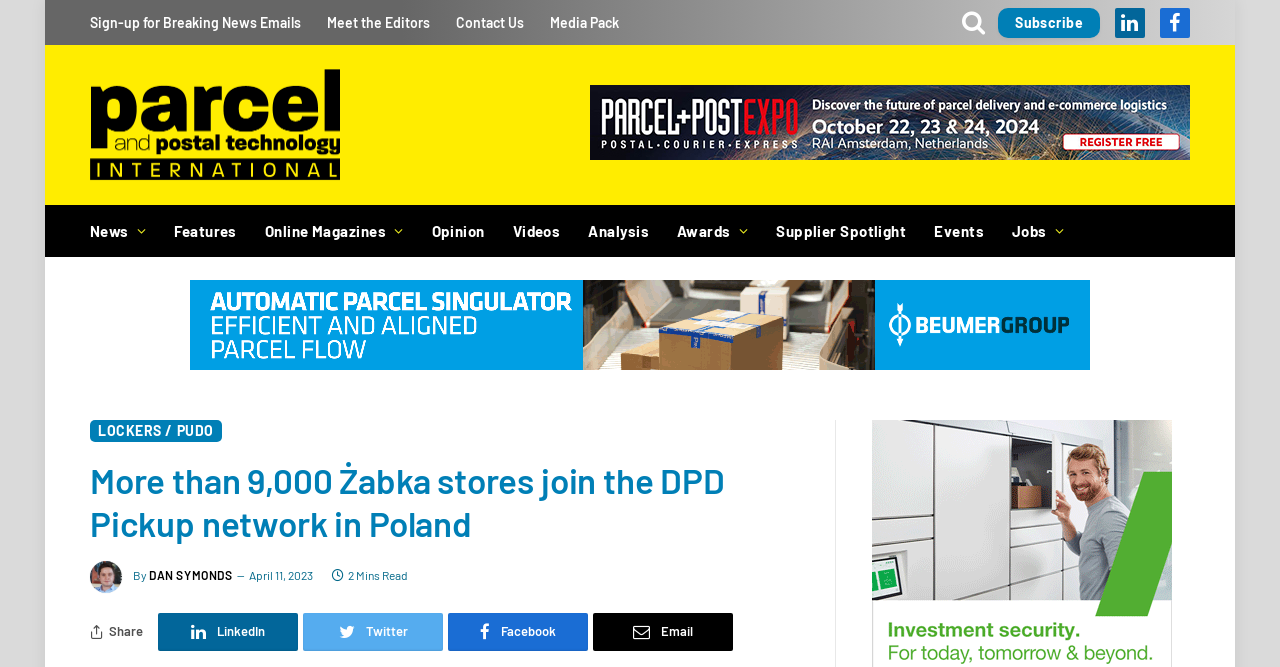Please identify the bounding box coordinates of where to click in order to follow the instruction: "Read about 'arrhythmias'".

None